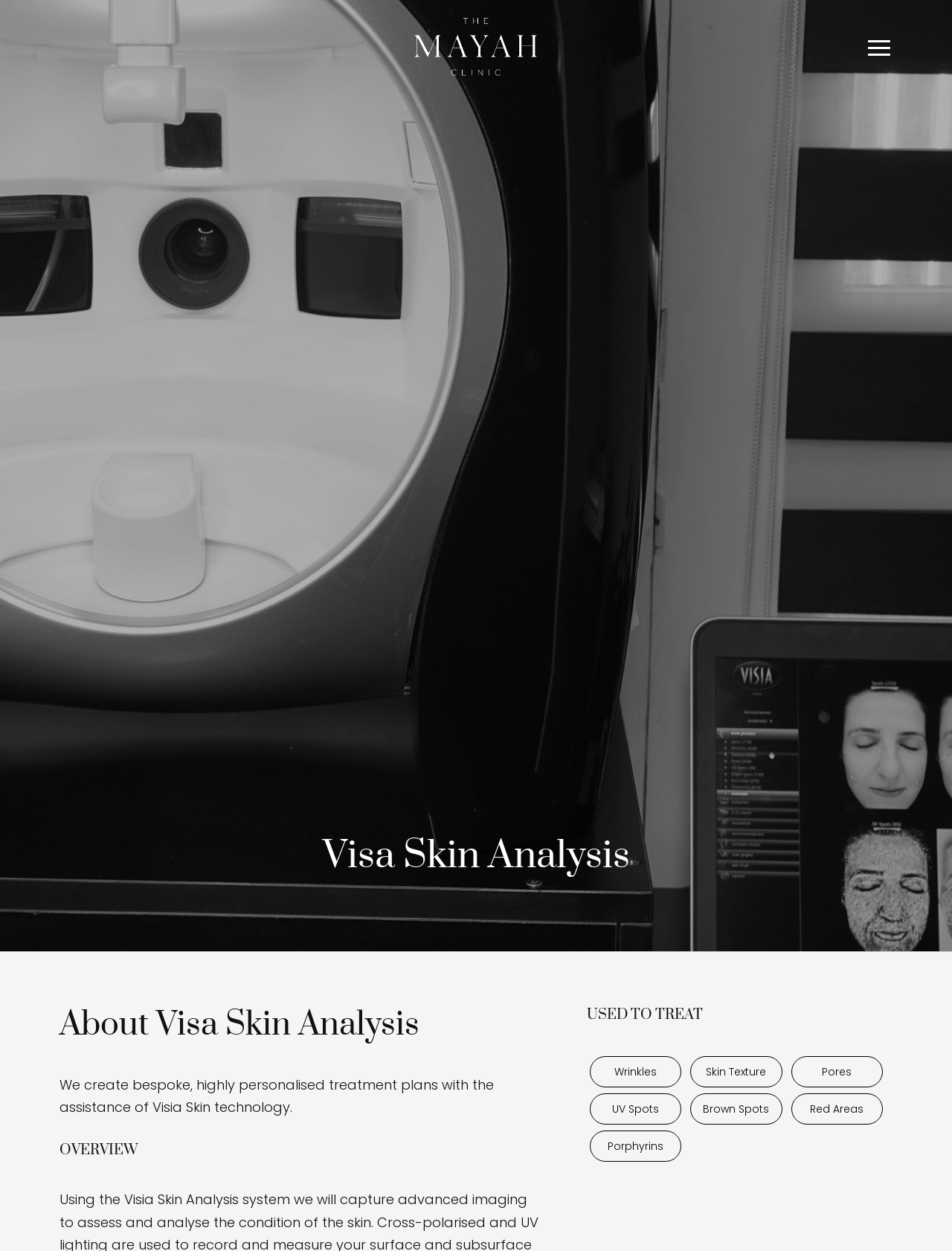Locate the primary heading on the webpage and return its text.

Visa Skin Analysis